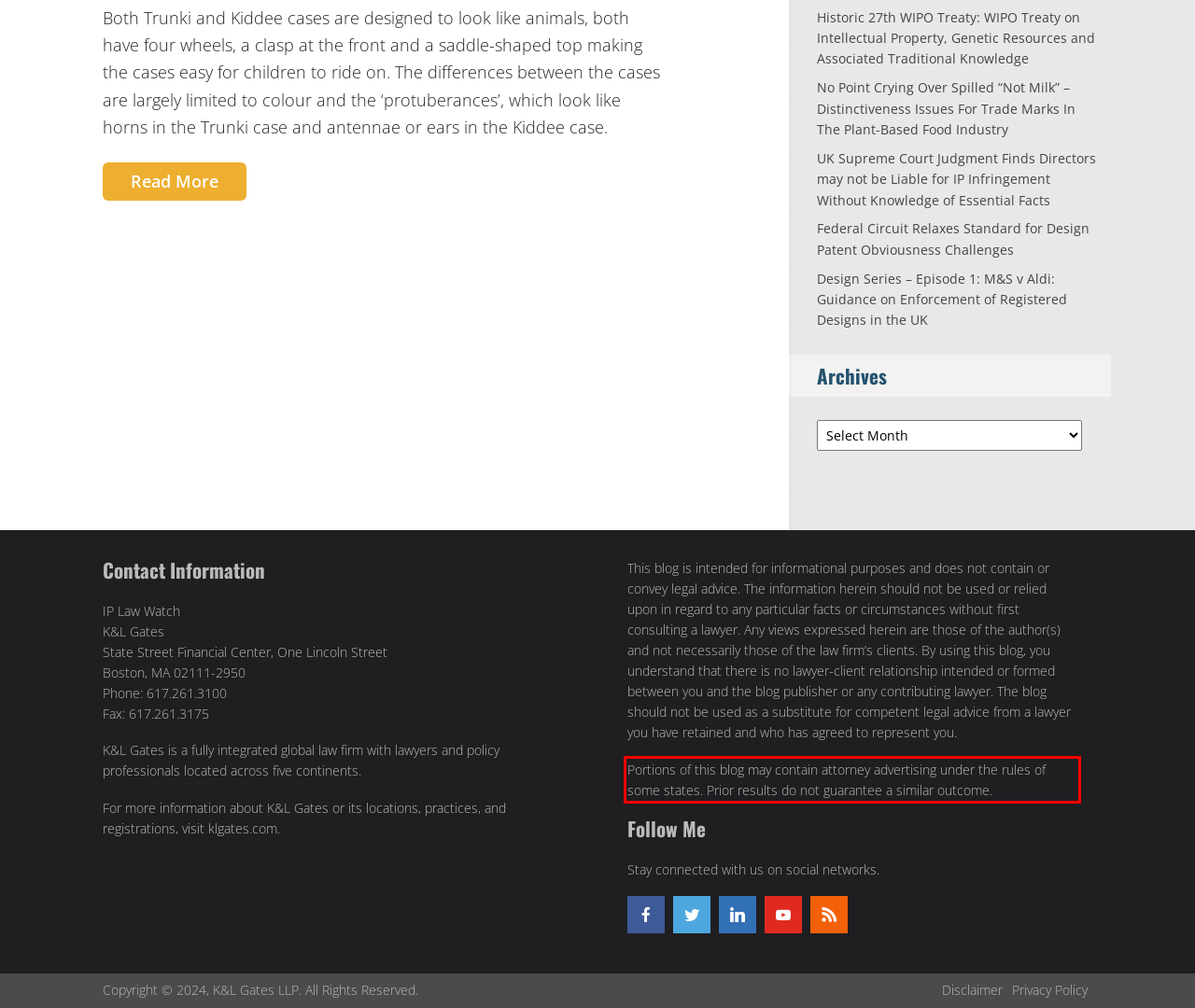You are provided with a screenshot of a webpage that includes a red bounding box. Extract and generate the text content found within the red bounding box.

Portions of this blog may contain attorney advertising under the rules of some states. Prior results do not guarantee a similar outcome.